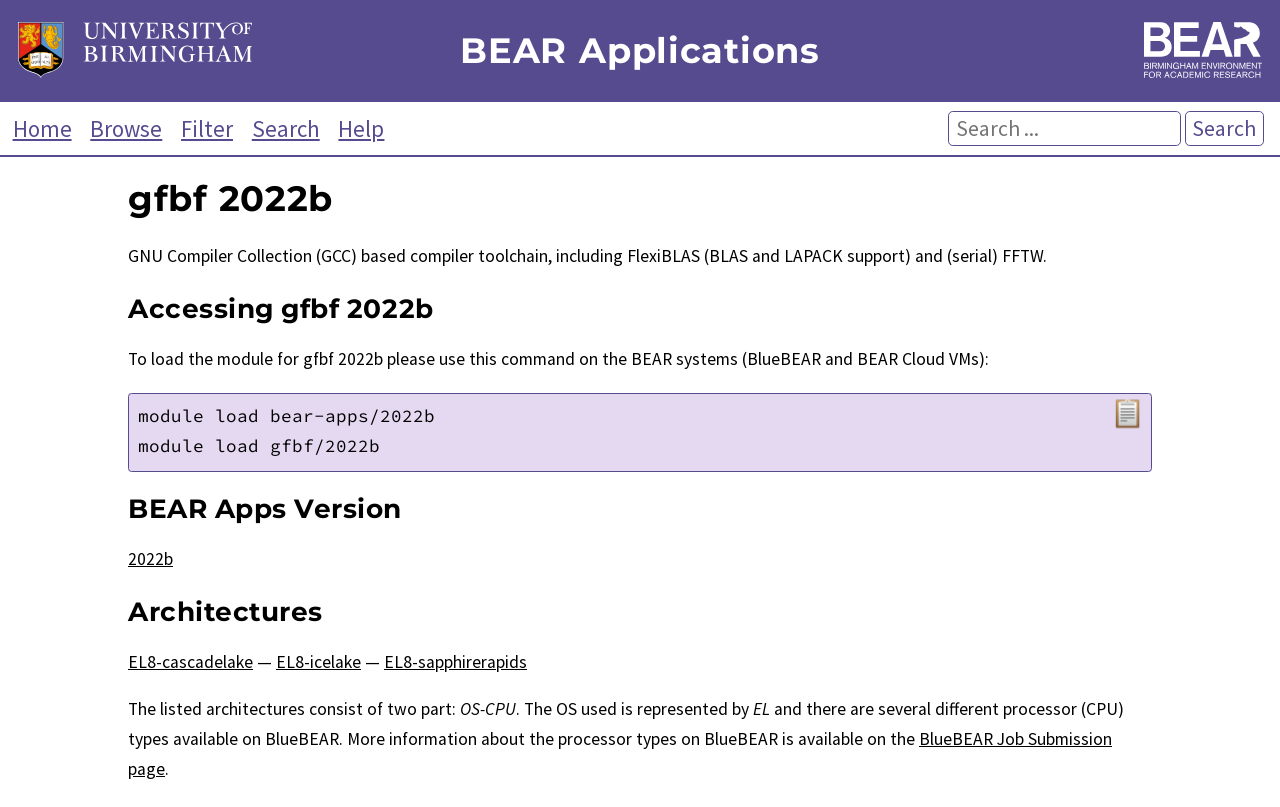What is the command to load the module for gfbf 2022b?
Kindly offer a detailed explanation using the data available in the image.

The command to load the module for gfbf 2022b can be found in the code section, which is 'module load bear-apps/2022b' or 'module load gfbf/2022b'. This command is used to load the module on the BEAR systems (BlueBEAR and BEAR Cloud VMs).